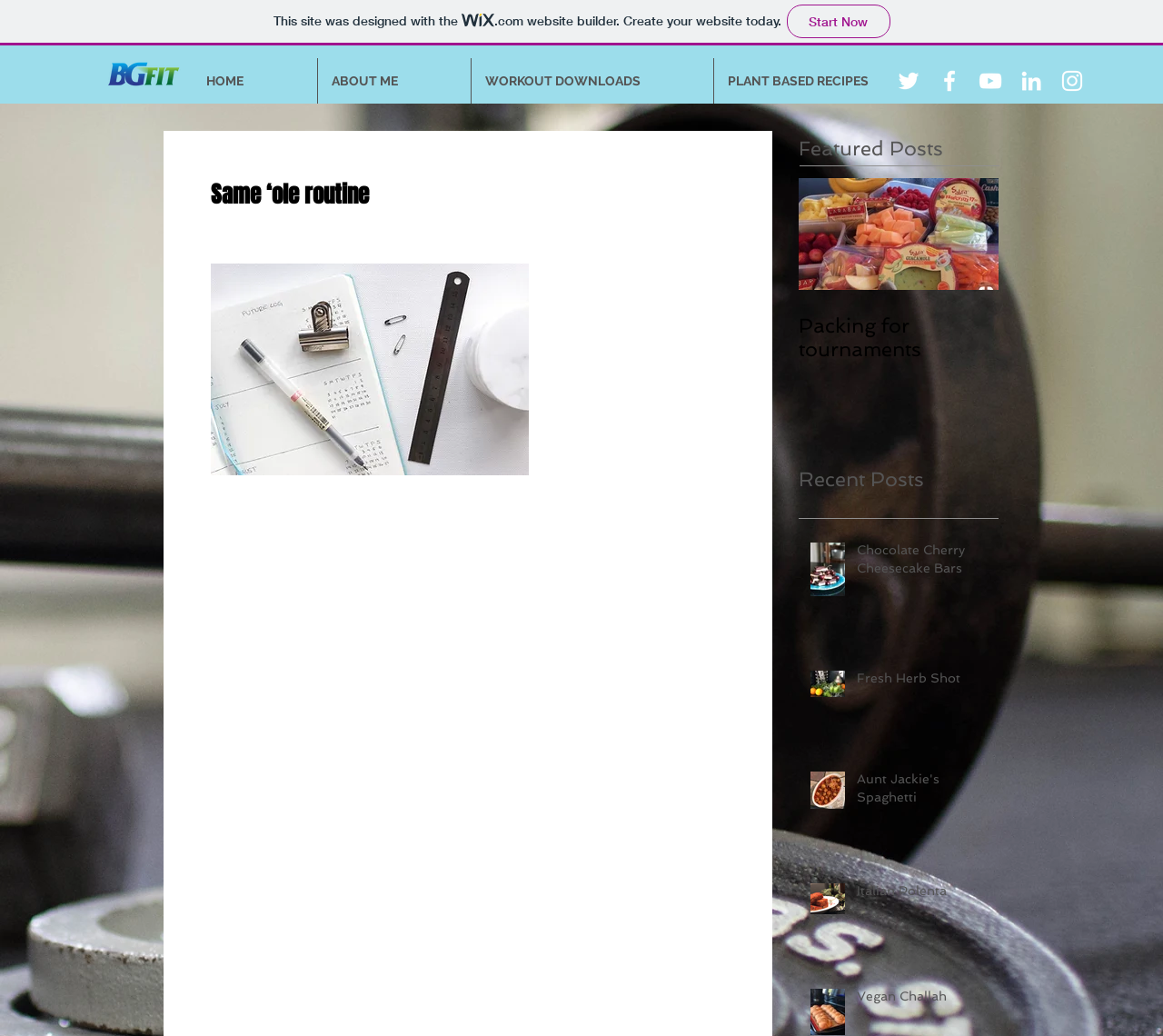Please specify the coordinates of the bounding box for the element that should be clicked to carry out this instruction: "Click the 'Chocolate Cherry Cheesecake Bars' link". The coordinates must be four float numbers between 0 and 1, formatted as [left, top, right, bottom].

[0.737, 0.523, 0.849, 0.565]